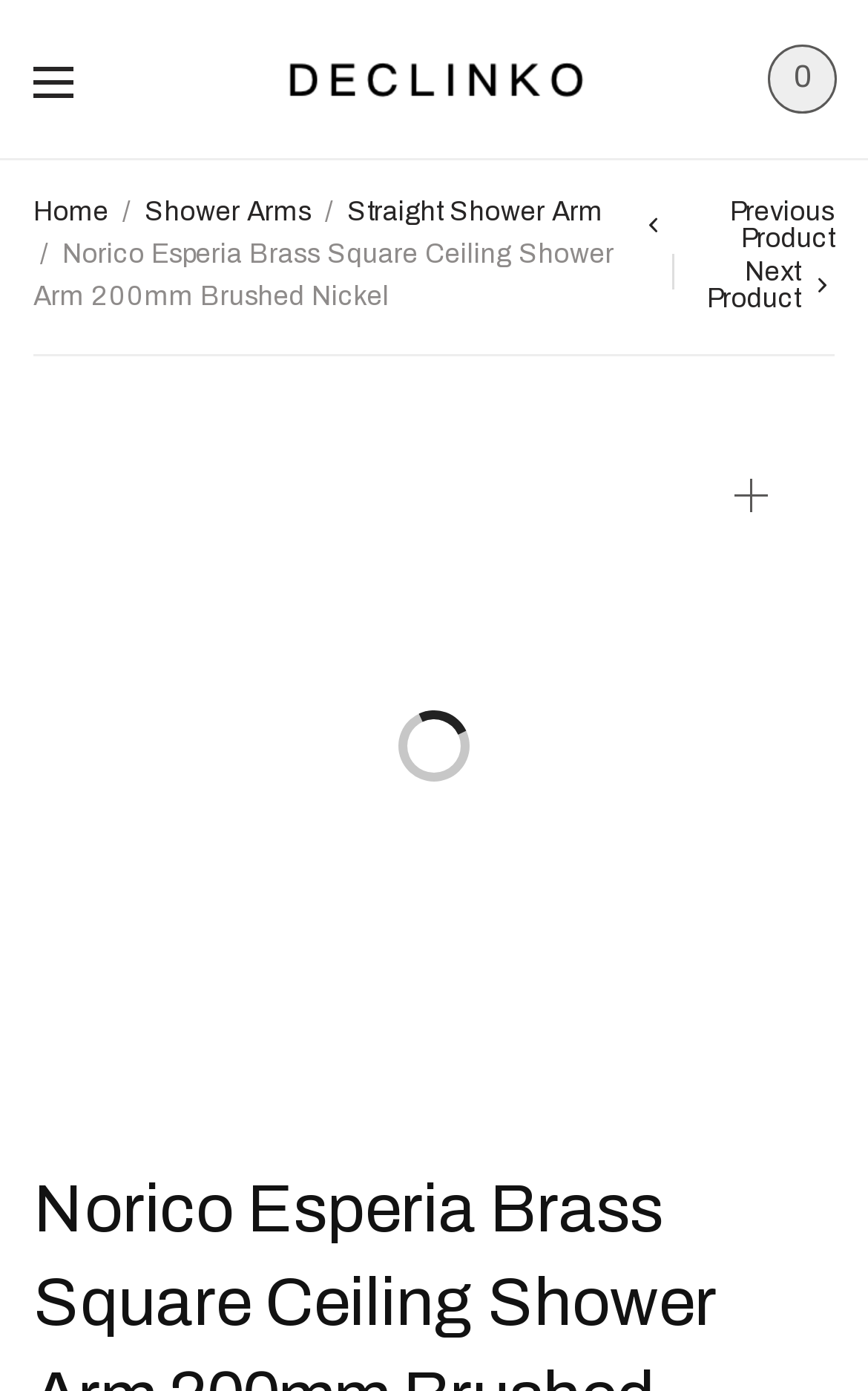What is the length of the shower arm?
Give a single word or phrase answer based on the content of the image.

200mm